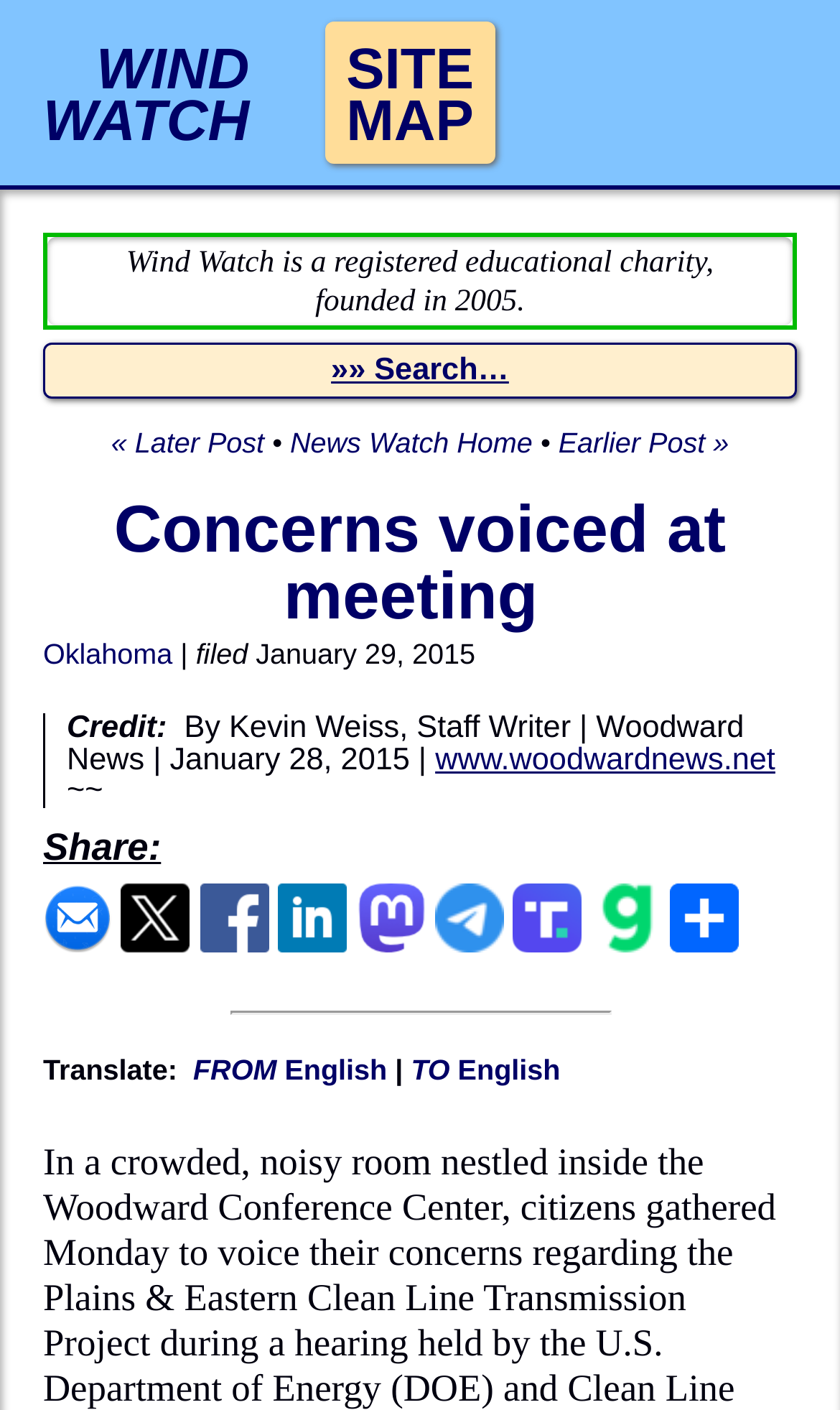Identify the bounding box of the HTML element described here: "Read More »". Provide the coordinates as four float numbers between 0 and 1: [left, top, right, bottom].

None